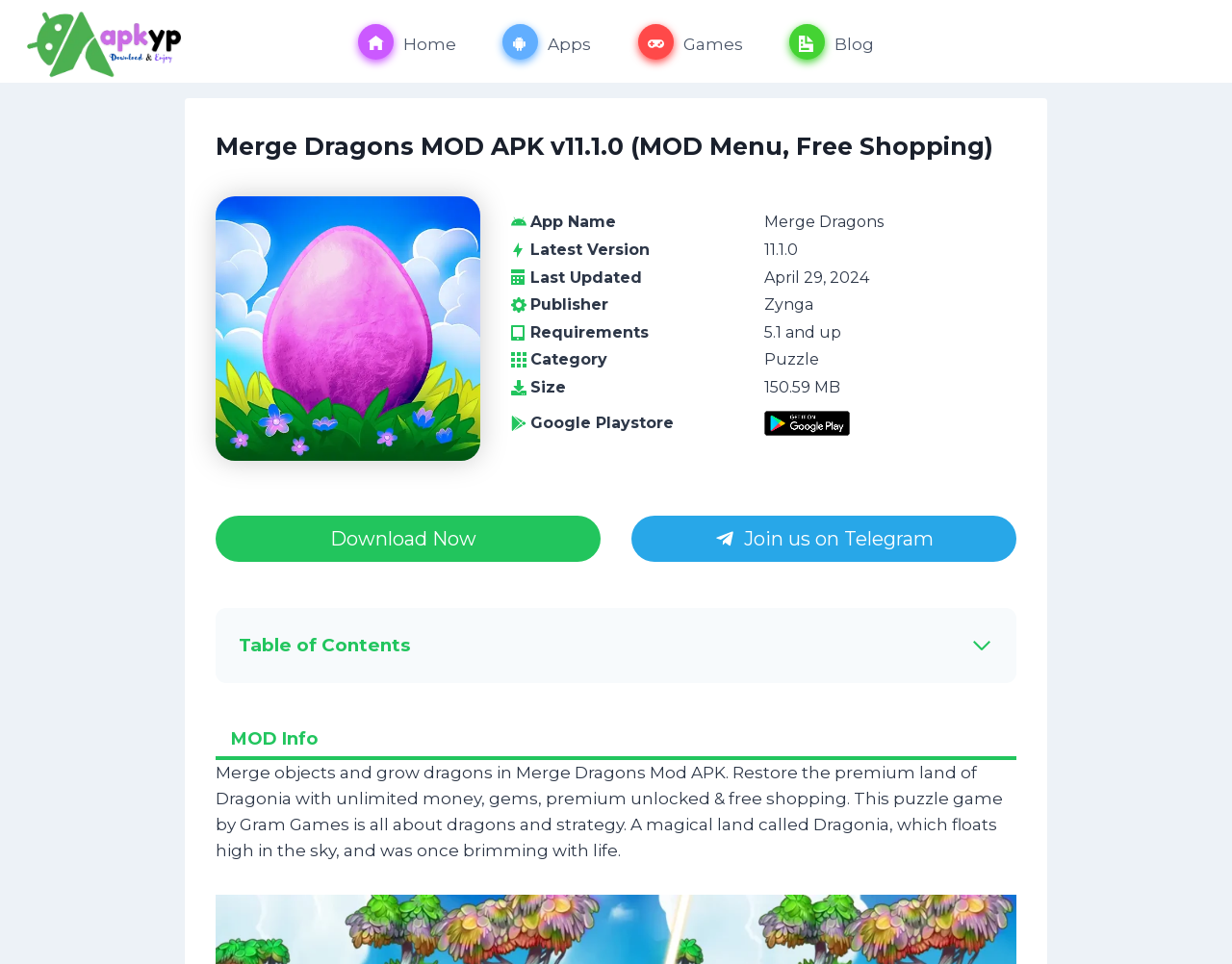Can you specify the bounding box coordinates of the area that needs to be clicked to fulfill the following instruction: "Click the 'MOD Info' button"?

[0.175, 0.74, 0.825, 0.788]